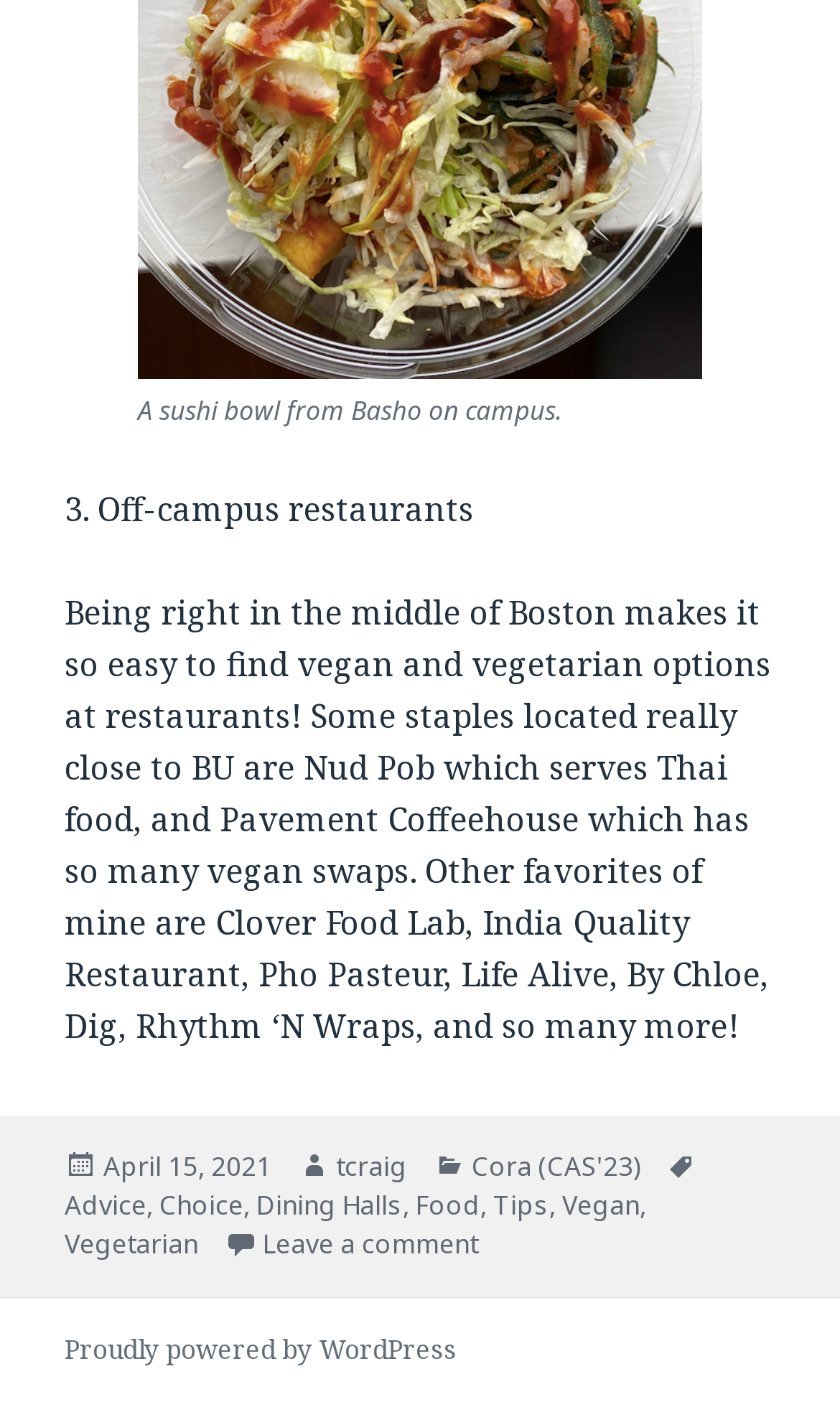Answer the question with a single word or phrase: 
When was the article posted?

April 15, 2021